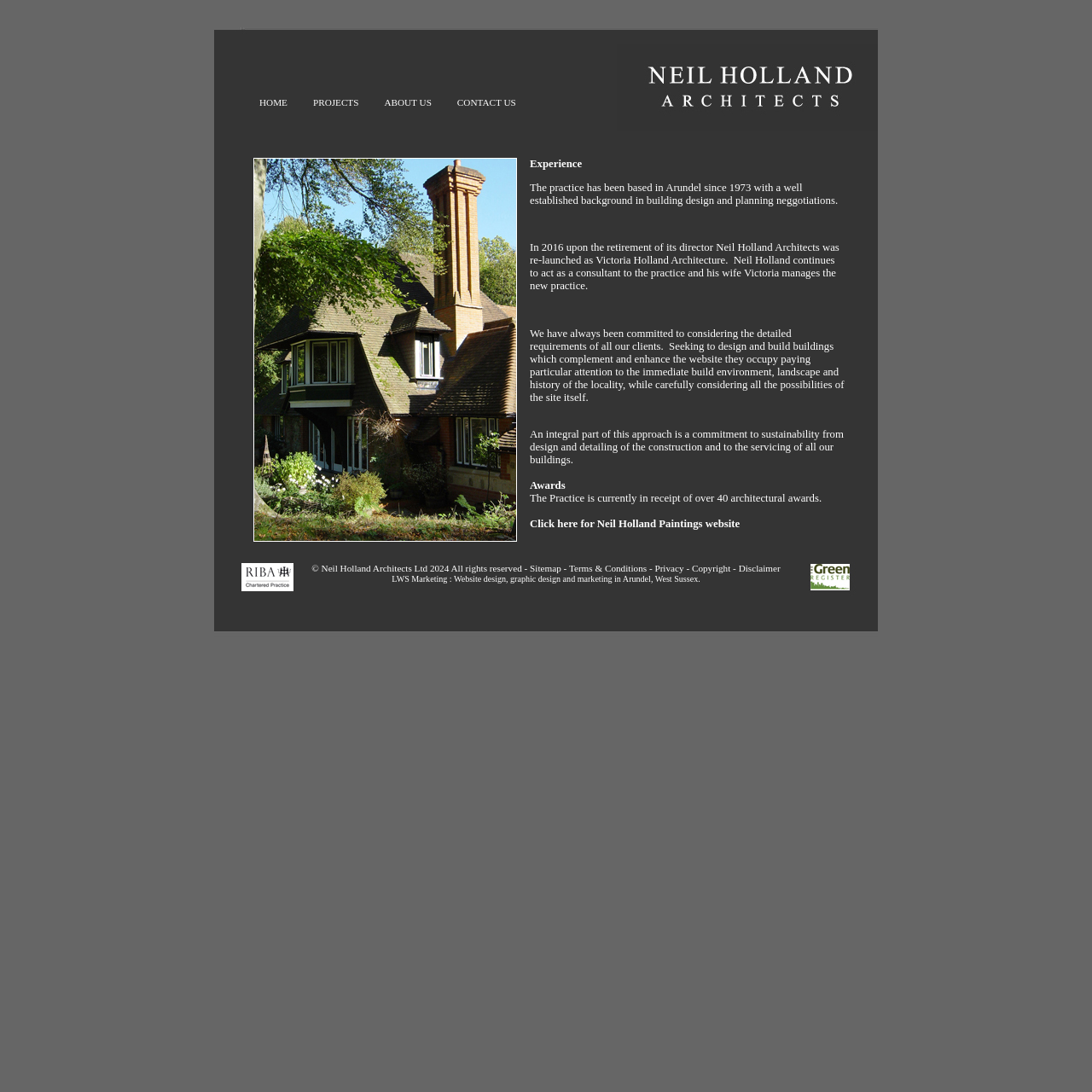Please locate the bounding box coordinates of the element that should be clicked to achieve the given instruction: "View Sitemap".

[0.485, 0.516, 0.514, 0.525]